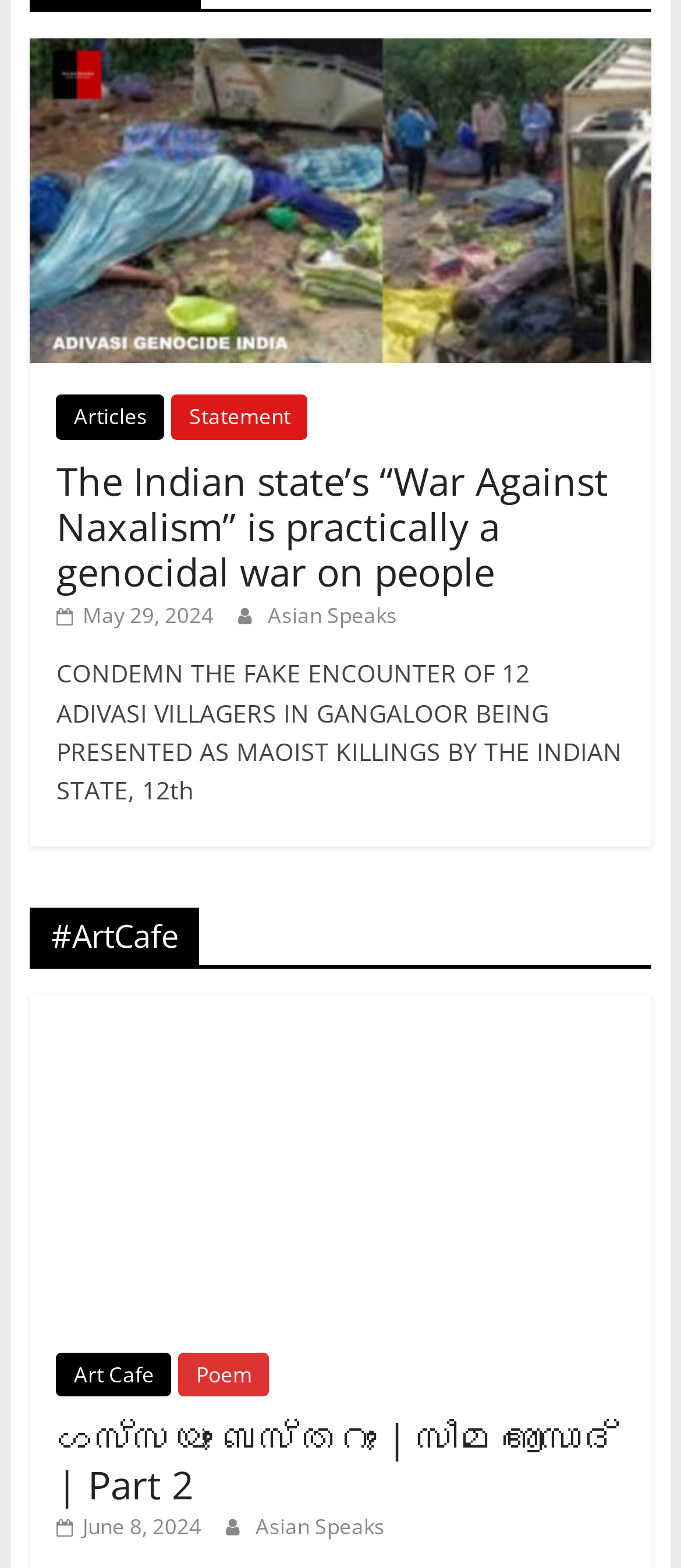Please identify the bounding box coordinates of the area that needs to be clicked to follow this instruction: "View the post from 'Asian Speaks'".

[0.393, 0.383, 0.583, 0.402]